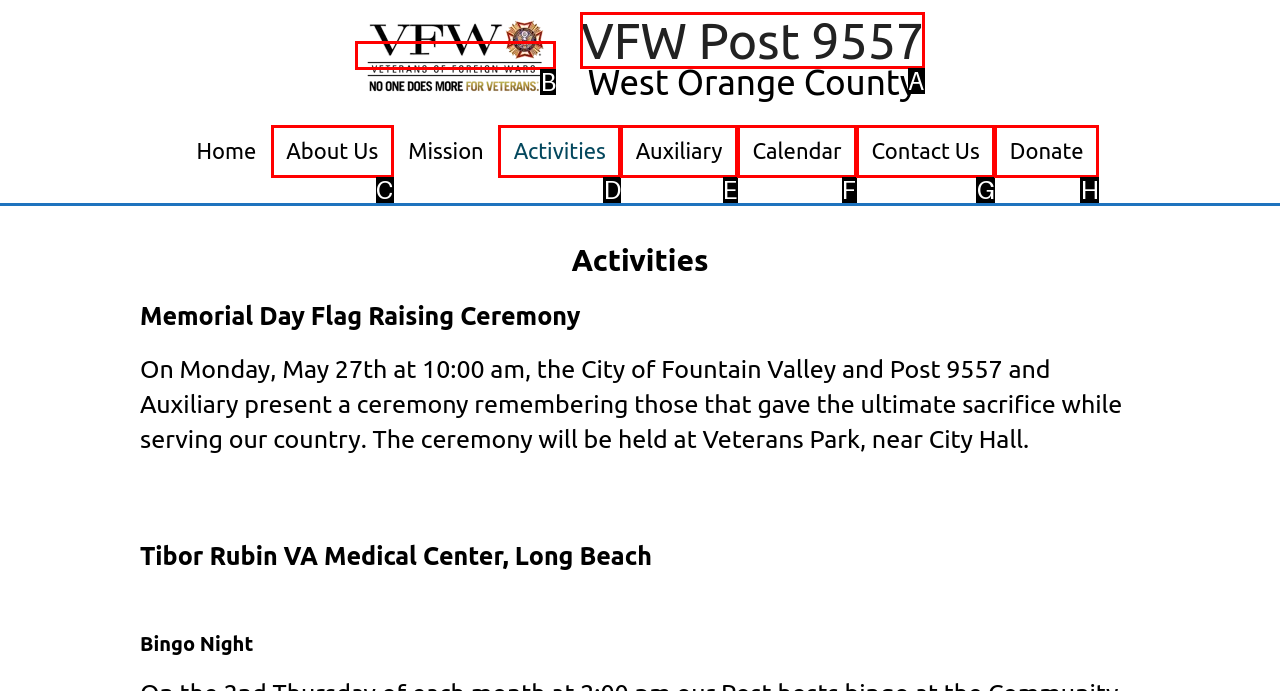Identify the letter that best matches this UI element description: alt="VFW Post 9557"
Answer with the letter from the given options.

B